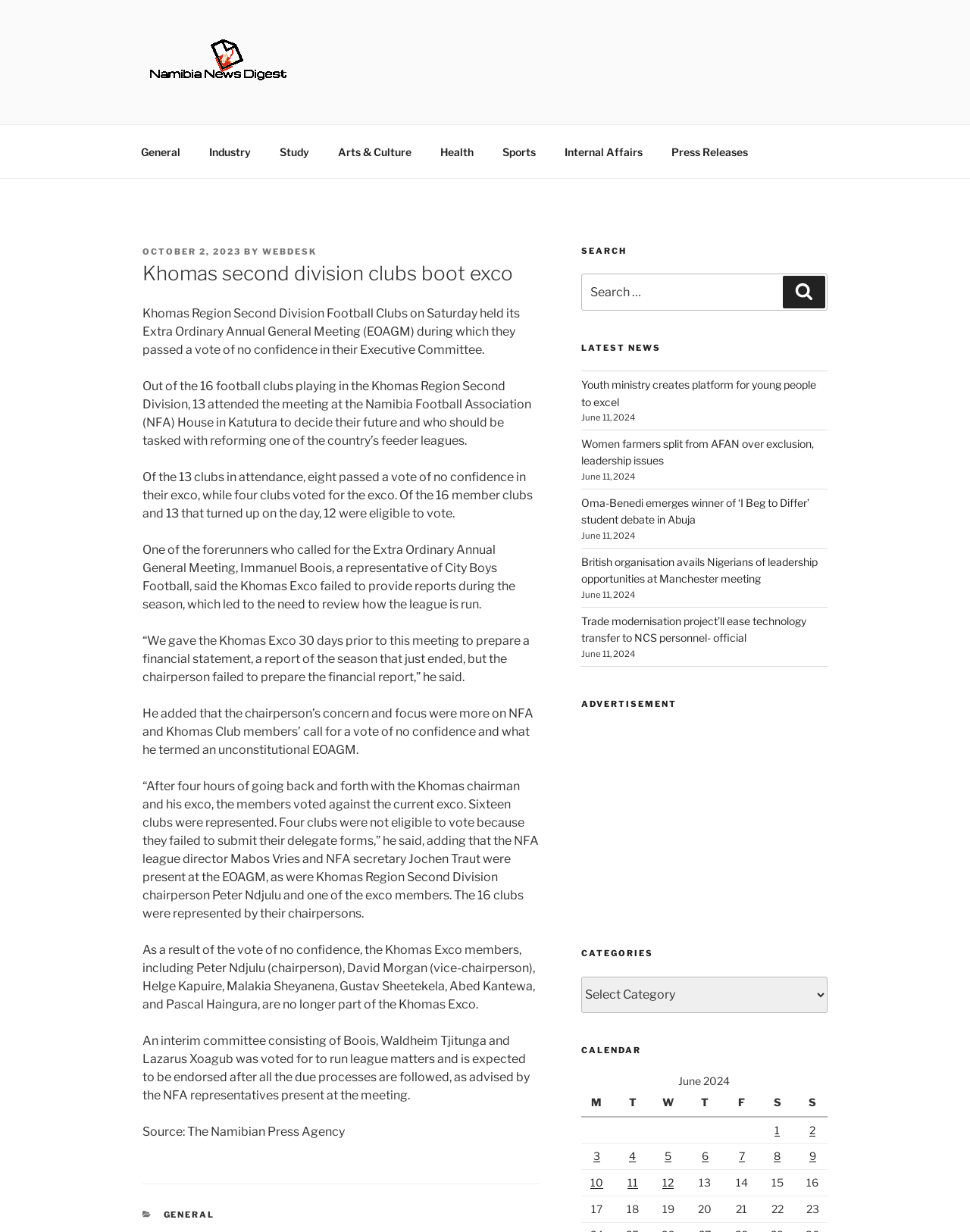Generate a comprehensive description of the webpage.

The webpage is a news article from Namibia News Digest, with the title "Khomas second division clubs boot exco". At the top of the page, there is a navigation menu with links to different categories such as General, Industry, Study, Arts & Culture, Health, Sports, Internal Affairs, and Press Releases. Below the navigation menu, there is a header section with a link to the news source, Namibia News Digest, and a timestamp indicating when the article was posted.

The main content of the article is divided into several paragraphs, describing a meeting of the Khomas Region Second Division Football Clubs where a vote of no confidence was passed against the Executive Committee. The article provides details about the meeting, including the number of clubs that attended and voted, and quotes from one of the representatives who called for the meeting.

To the right of the main content, there are several sections, including a search bar, a list of latest news articles, a section for advertisements, and a calendar. The calendar displays a table with days of the week and links to news articles published on specific dates.

At the bottom of the page, there are links to categories and a section for latest news articles.